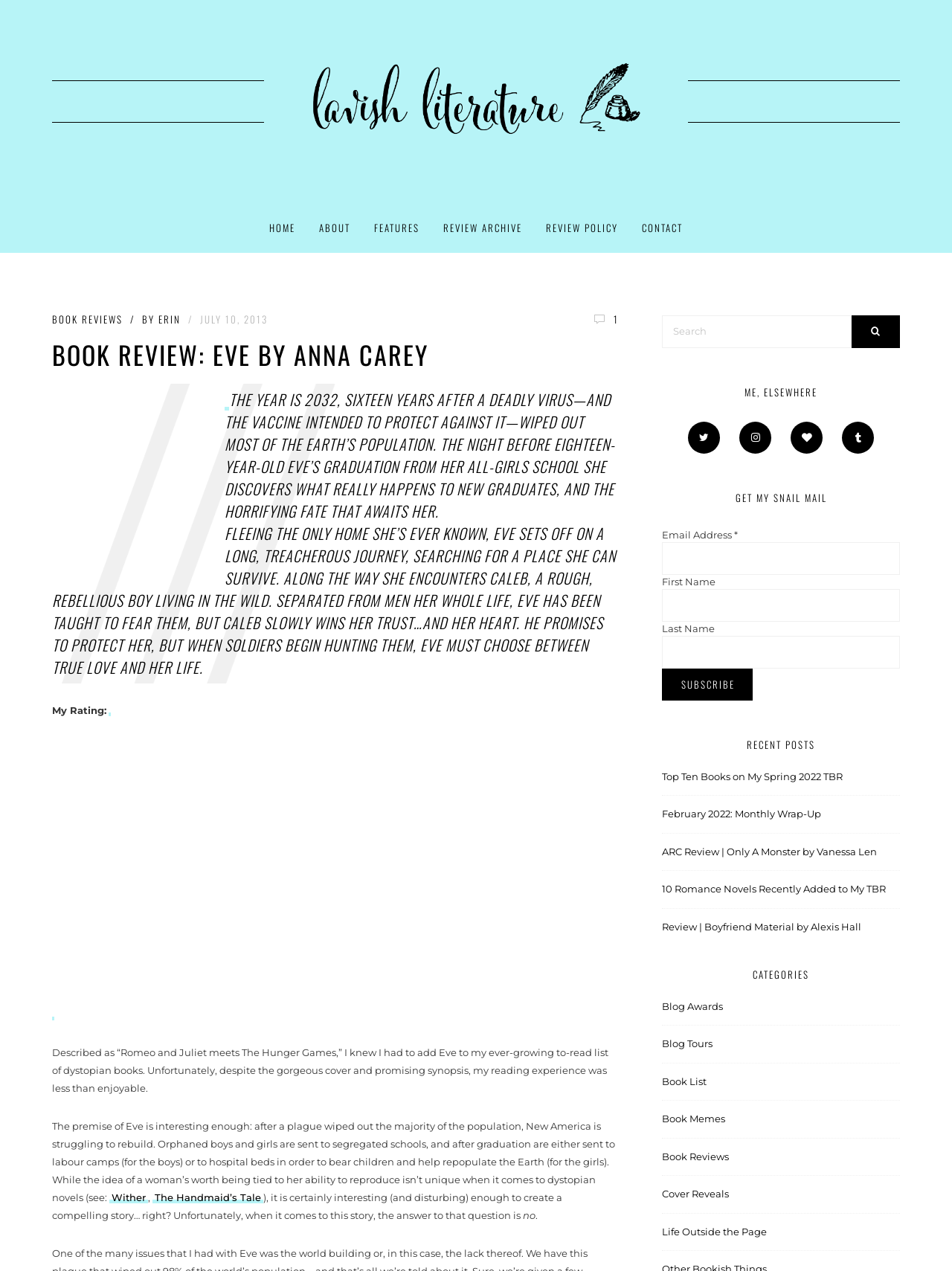How many cupcakes does the reviewer give to the book 'Eve'? Analyze the screenshot and reply with just one word or a short phrase.

2